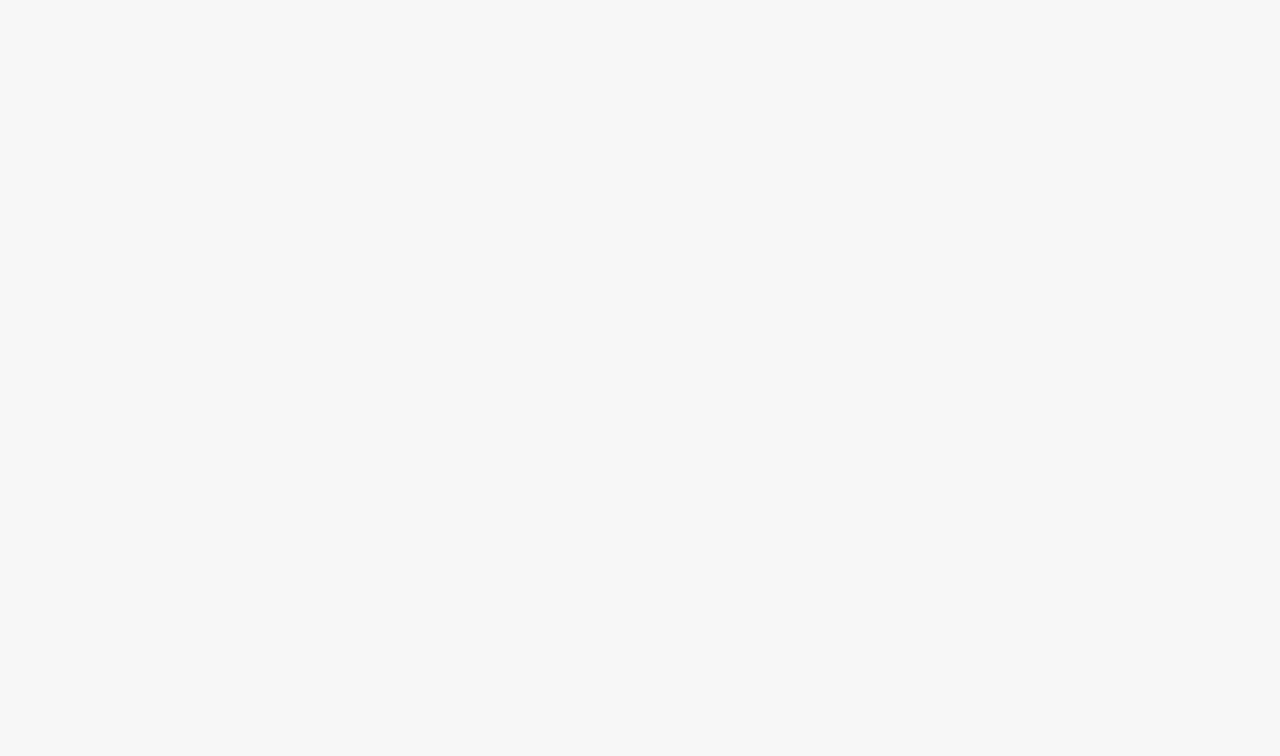Using the element description provided, determine the bounding box coordinates in the format (top-left x, top-left y, bottom-right x, bottom-right y). Ensure that all values are floating point numbers between 0 and 1. Element description: cat flap fitter

None